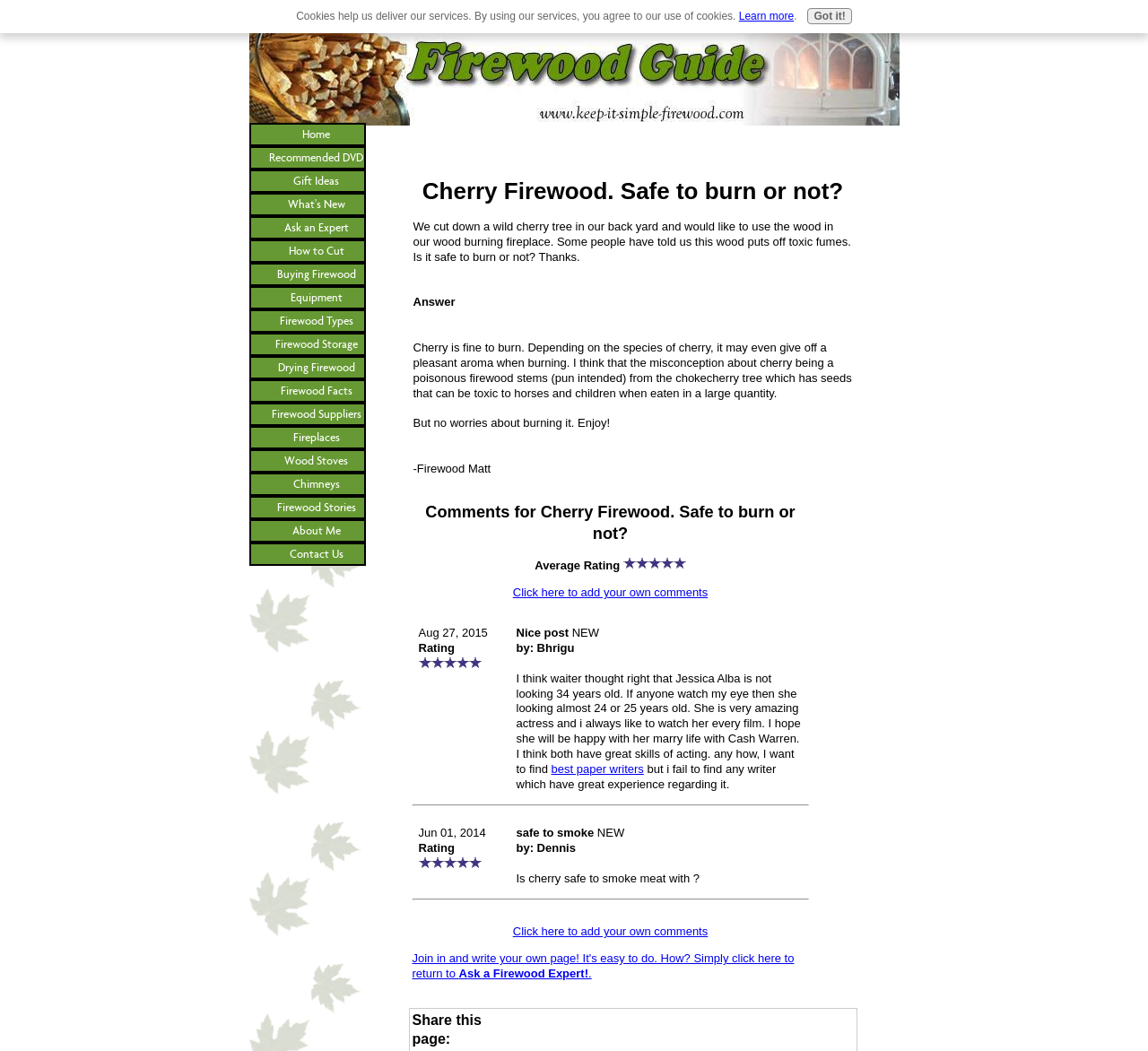Describe all visible elements and their arrangement on the webpage.

This webpage is about discussing the safety of burning cherry firewood. At the top, there is a heading "Cherry Firewood. Safe to burn or not?" followed by a brief introduction to the topic. Below the introduction, there is an answer to the question, stating that cherry is fine to burn and may even give off a pleasant aroma. The answer is attributed to "Firewood Matt".

Below the answer, there is a section for comments, with an average rating of 5 stars. The comments are listed in a table format, with each comment having a rating, date, and text. There are three comments in total, each with a rating of 5 stars. The comments are from different users, including Bhrigu and Dennis, and they discuss unrelated topics such as Jessica Alba and smoking meat with cherry wood.

On the left side of the page, there is a navigation menu with links to various topics related to firewood, including recommended DVDs, gift ideas, and firewood types. There are also links to ask an expert, learn about firewood cutting, and find firewood suppliers.

At the bottom of the page, there is a notice about cookies and a button to acknowledge it. There is also a link to learn more about the use of cookies.